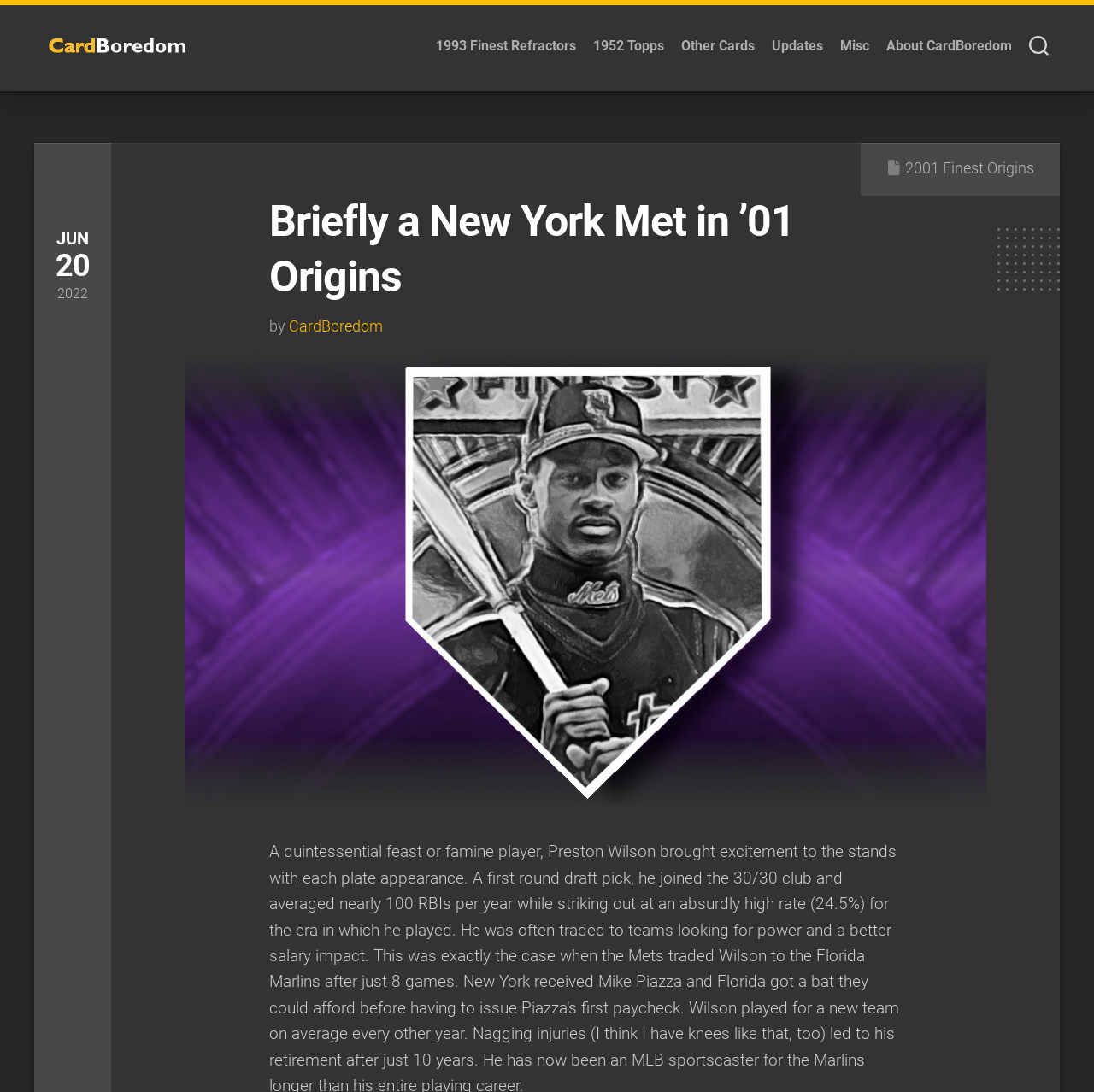Look at the image and answer the question in detail:
What is the name of the blog?

The name of the blog can be found in the top-left corner of the webpage, where it says 'CardBoredom: Baseball Card Blog'.